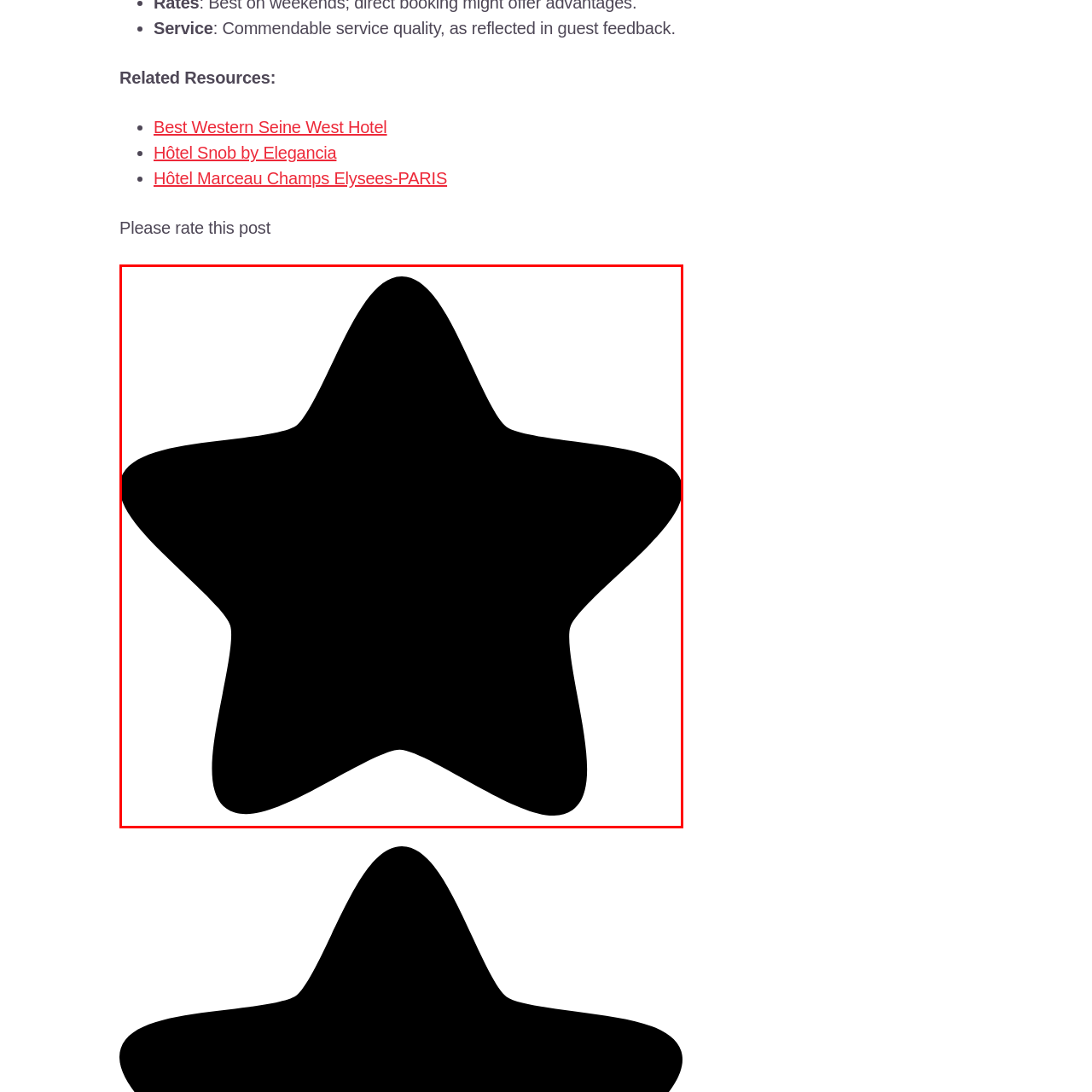Write a detailed description of the image enclosed in the red-bordered box.

The image features a large, stylized star shape rendered in solid black. It has a smooth outline with distinct points, creating a visually appealing design suitable for various applications. This star might symbolize excellence or highlight a noteworthy achievement, often used in contexts like ratings or recognitions. Its simplistic yet striking appearance allows it to stand out against any background, making it effective for conveying messages of quality or approval. Given its design, the star could be part of a user interface element, possibly related to feedback, ratings, or awards in a digital context.